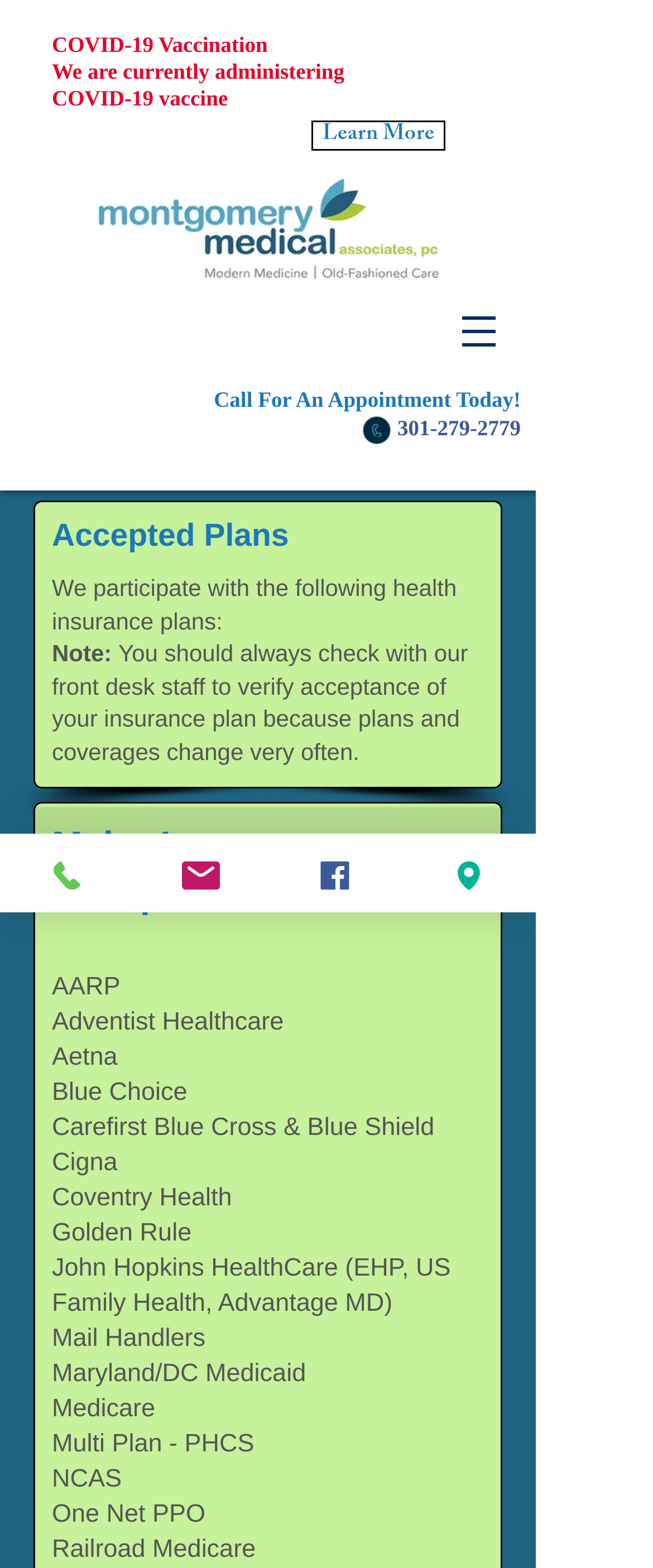Please answer the following question using a single word or phrase: 
What is the logo of Montgomery Medical?

MMAPC's Logo copy #2 (2).jpg